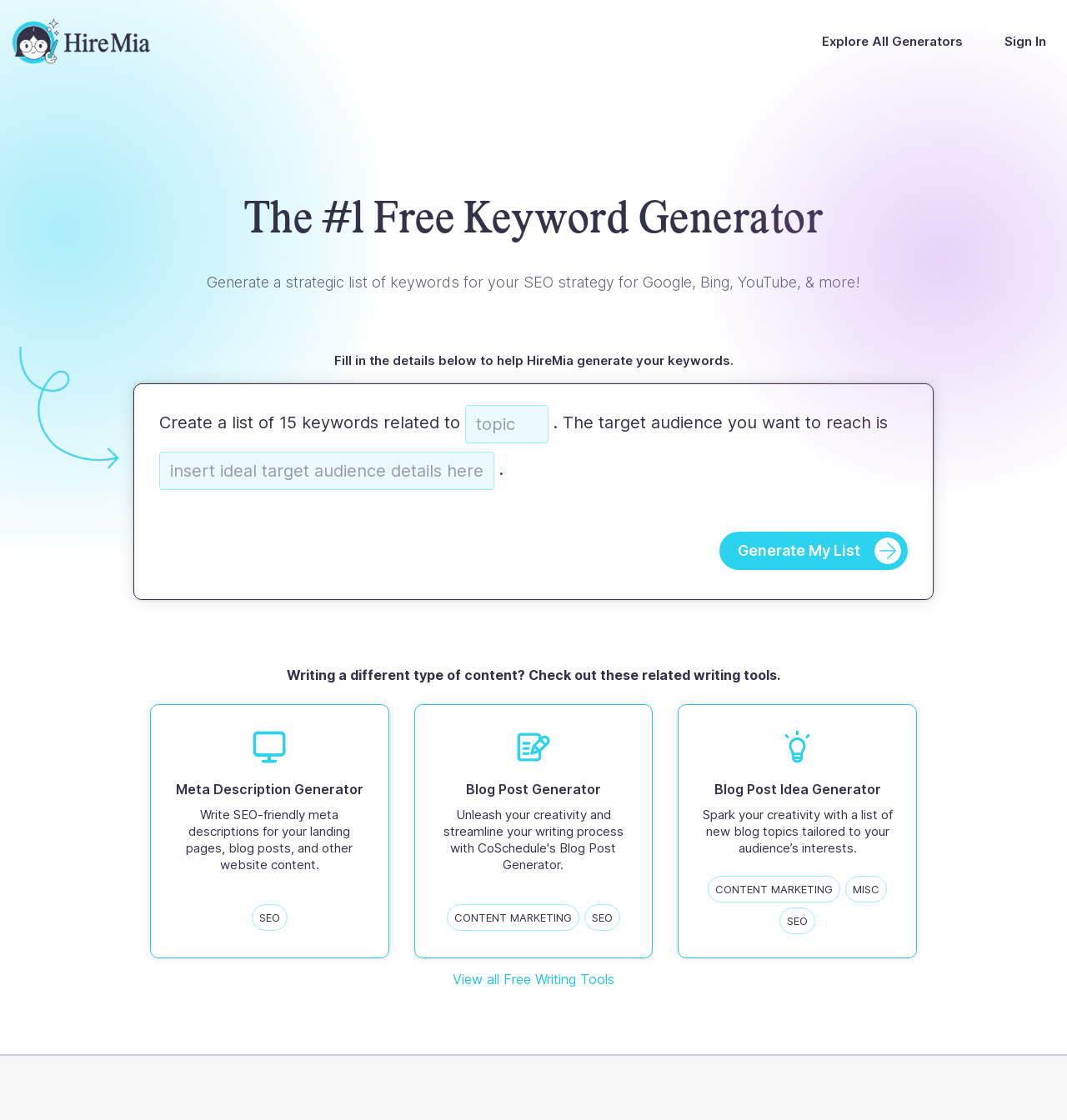Please give the bounding box coordinates of the area that should be clicked to fulfill the following instruction: "Generate my list". The coordinates should be in the format of four float numbers from 0 to 1, i.e., [left, top, right, bottom].

[0.674, 0.475, 0.851, 0.509]